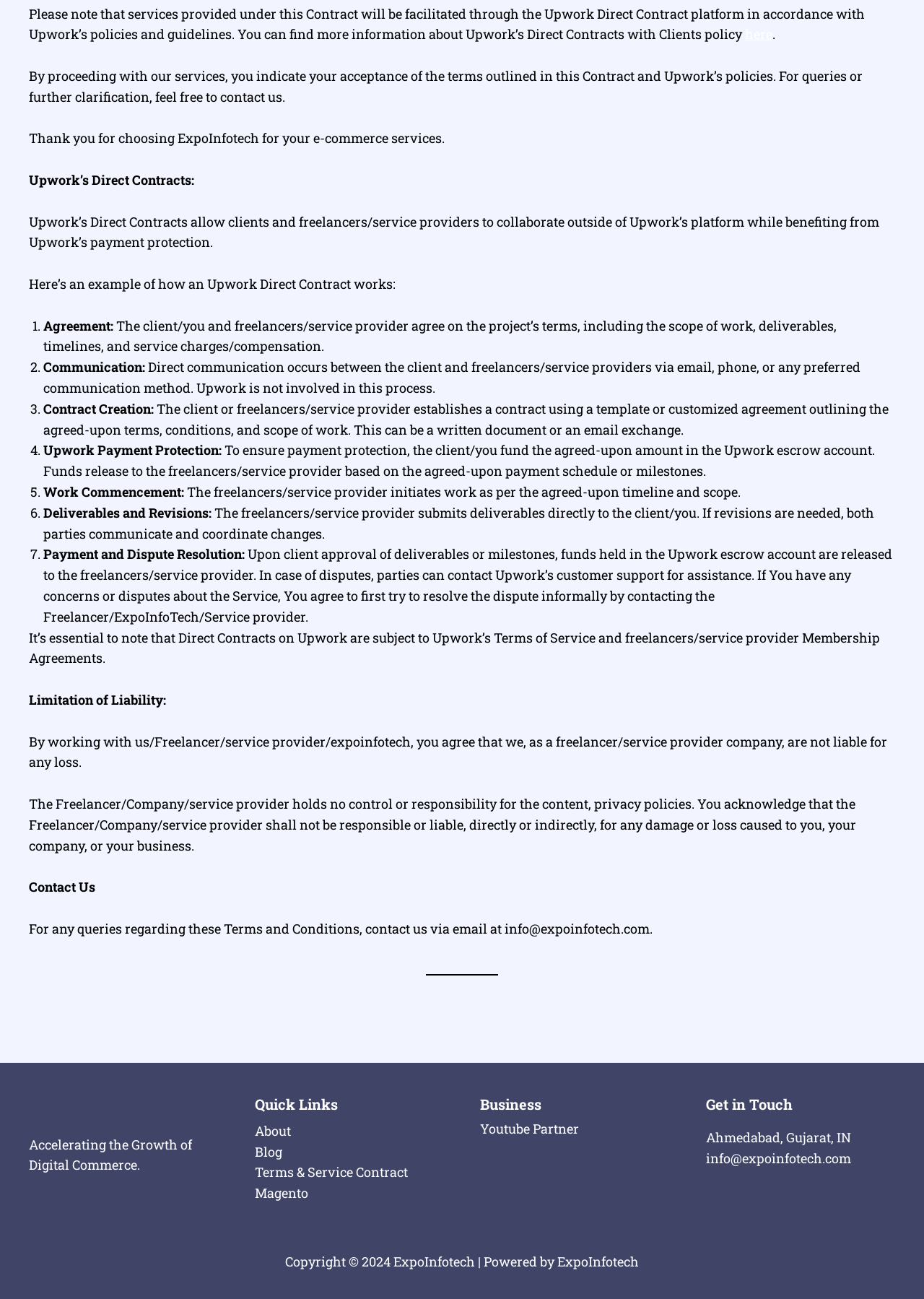Identify the bounding box coordinates for the UI element described as follows: "Terms & Service Contract". Ensure the coordinates are four float numbers between 0 and 1, formatted as [left, top, right, bottom].

[0.275, 0.896, 0.441, 0.909]